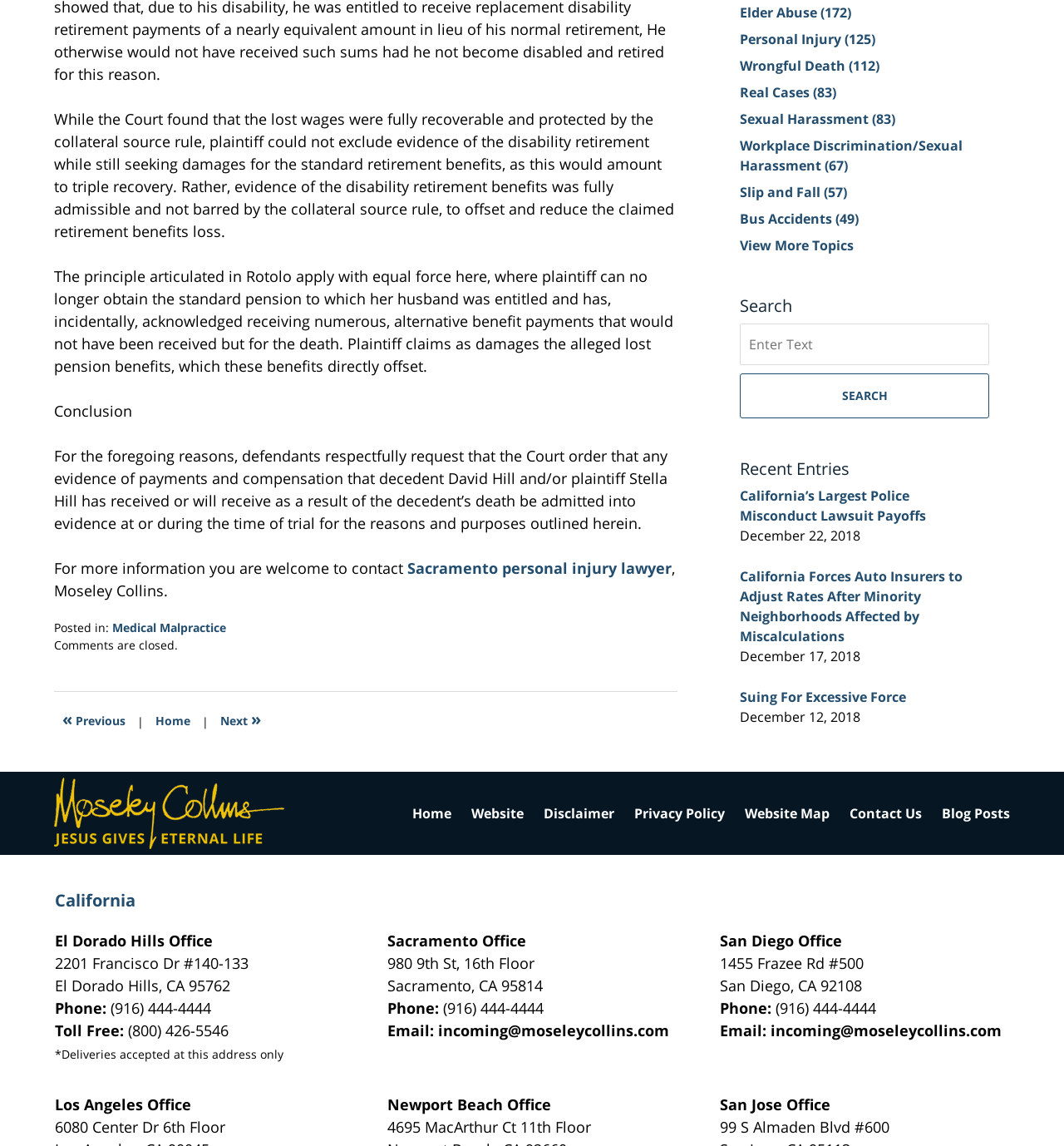Locate the coordinates of the bounding box for the clickable region that fulfills this instruction: "Contact Sacramento personal injury lawyer".

[0.383, 0.487, 0.631, 0.504]